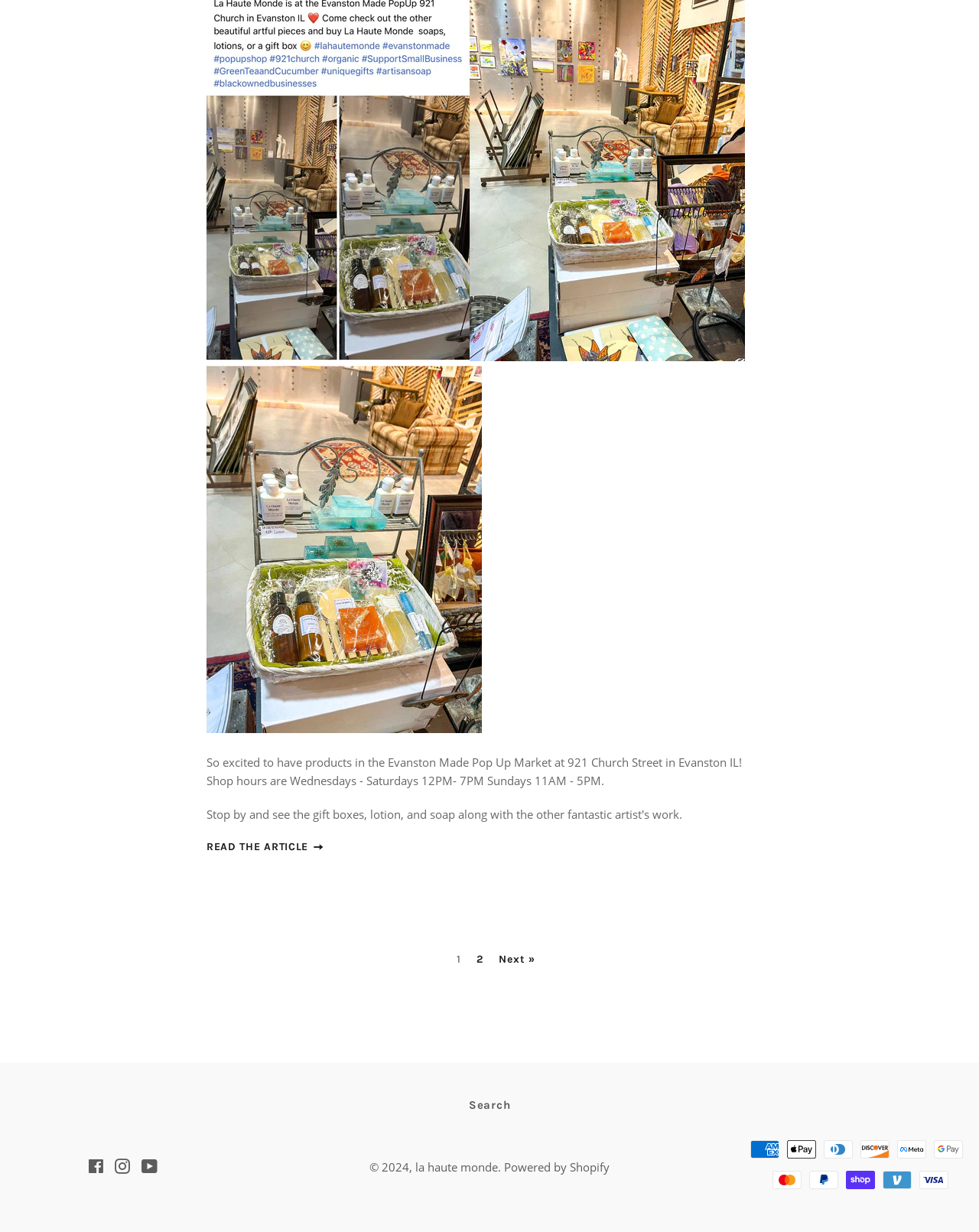What is the copyright year?
Please describe in detail the information shown in the image to answer the question.

The copyright year is mentioned in the static text element with the text '© 2024,' which is located at the bottom of the webpage, within the LayoutTable element.